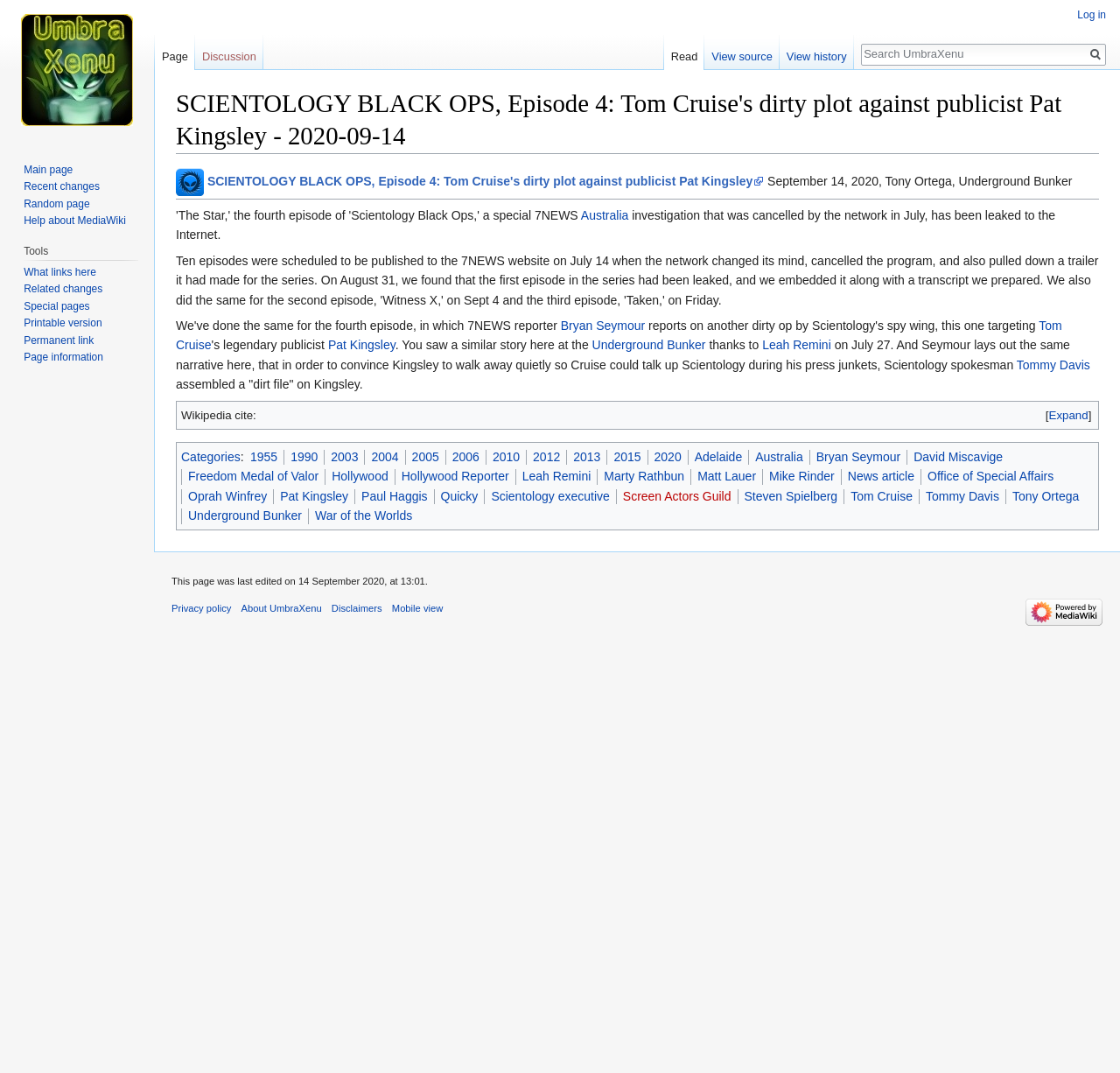Locate and extract the headline of this webpage.

SCIENTOLOGY BLACK OPS, Episode 4: Tom Cruise's dirty plot against publicist Pat Kingsley - 2020-09-14